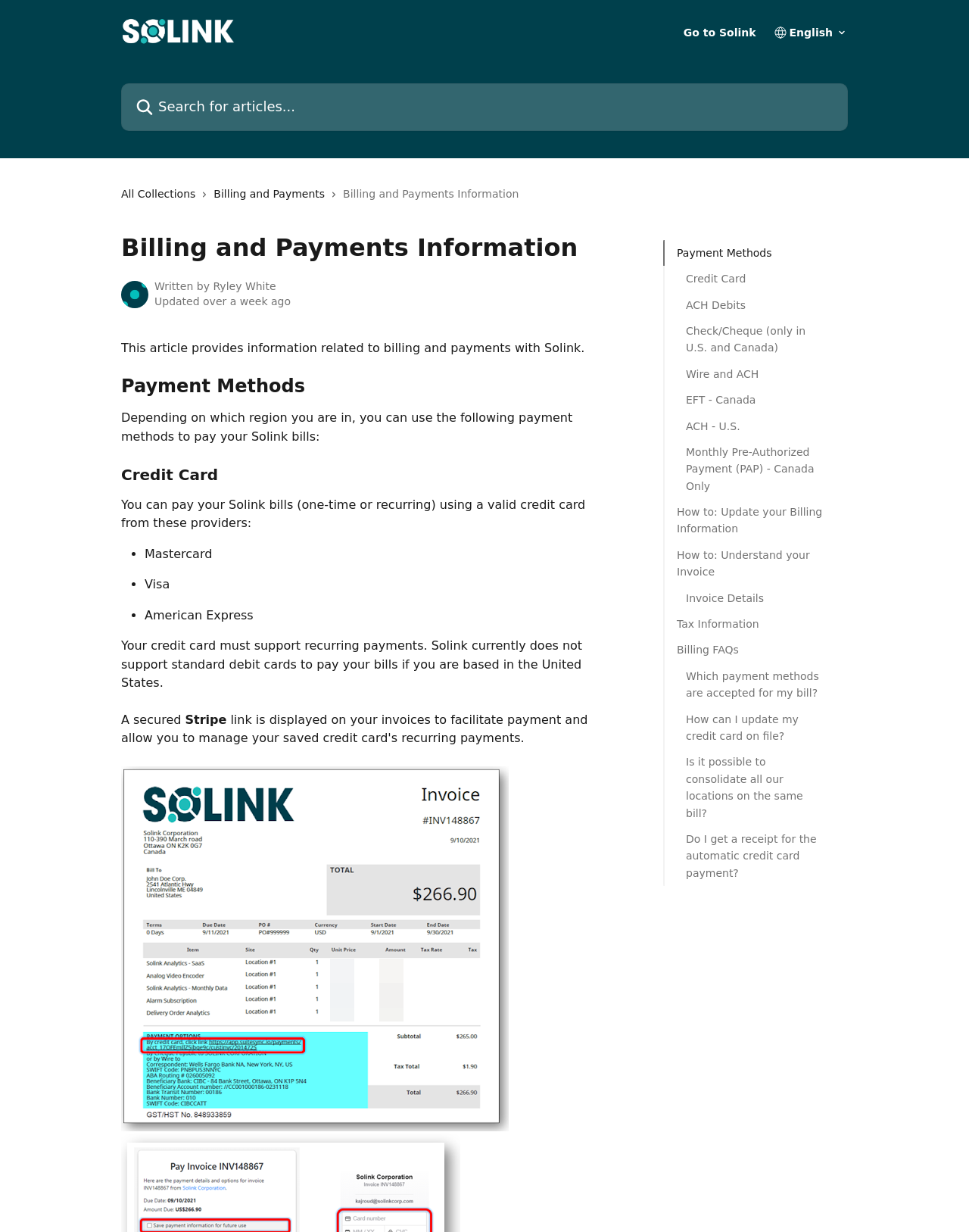Offer a comprehensive description of the webpage’s content and structure.

The webpage is about billing and payments information for Solink Help Center. At the top, there is a header section with a logo of Solink Help Center, a link to go back to Solink, a combobox, and a search bar. Below the header, there are several links to different payment methods, including credit card, ACH debits, check/cheque, wire and ACH, EFT, and monthly pre-authorized payment.

On the left side, there are links to "All Collections" and "Billing and Payments". Below these links, there is a section with the title "Billing and Payments Information" and a brief description of the article. The article is written by Ryley White and was updated over a week ago.

The main content of the article is divided into sections, including "Payment Methods", "Credit Card", and others. The "Payment Methods" section explains that the available payment methods depend on the region. The "Credit Card" section lists the accepted credit card providers, including Mastercard, Visa, and American Express. It also mentions that the credit card must support recurring payments and that standard debit cards are not supported in the United States.

At the bottom of the page, there is a link with a null label, which is accompanied by a large image that takes up most of the bottom section of the page.